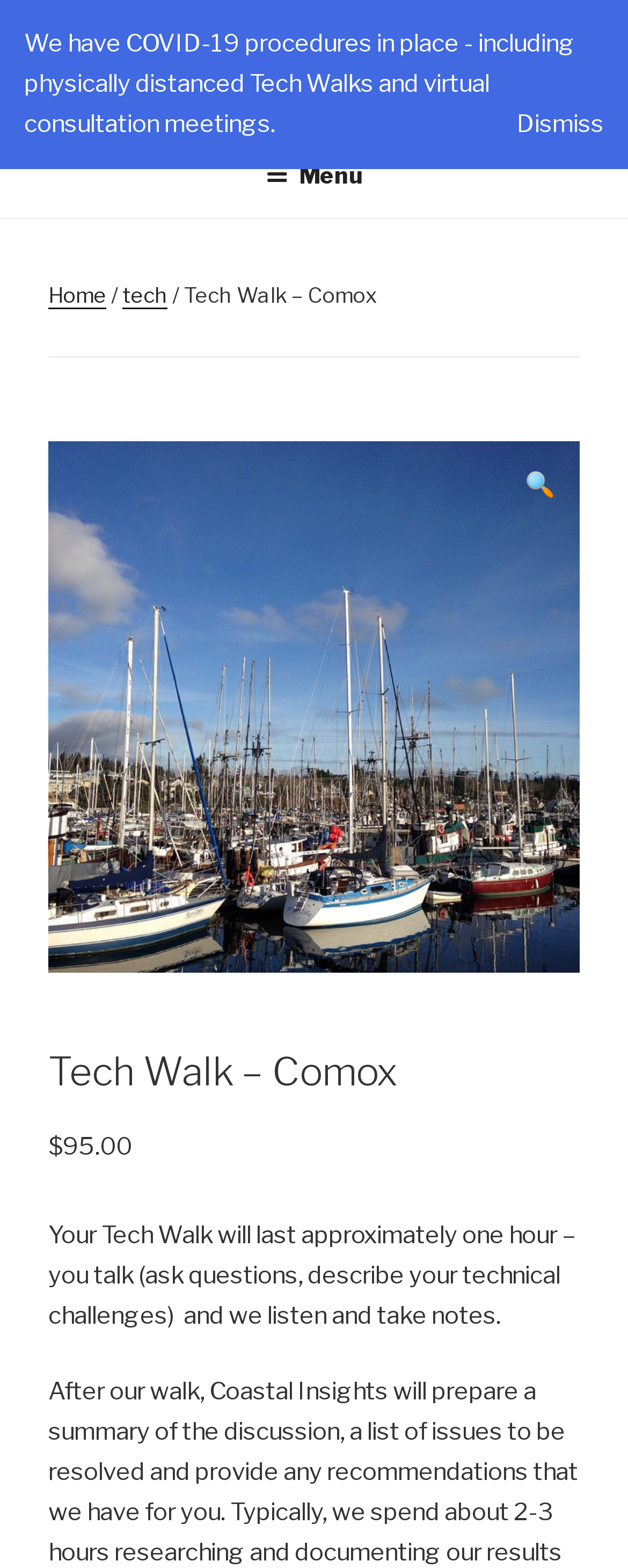Articulate a complete and detailed caption of the webpage elements.

The webpage is about Tech Walk, a technology solutions and media arts service based in Comox, Coastal Insights. At the top-left corner, there is a link to skip to the content. Next to it, there is a large image with the text "Coastal Insights". Below the image, there is a link to "COASTAL INSIGHTS" and a static text describing the service as "Technology Solutions and Media Arts".

On the top navigation bar, there is a menu button on the right side, which controls the top menu. The top menu contains links to "Home", "tech", and "Tech Walk – Comox", separated by slash characters. On the right side of the navigation bar, there is a search icon link.

Below the navigation bar, there is a large figure with a link, which takes up most of the width of the page. Above the figure, there is a heading with the text "Tech Walk – Comox". Below the figure, there is a static text with a dollar sign and a price "95.00". 

Further down, there is a paragraph of text describing the Tech Walk service, which lasts approximately one hour and involves discussing technical challenges with the service providers. At the very top of the page, there is a static text announcing that the service has COVID-19 procedures in place, including physically distanced Tech Walks and virtual consultation meetings. There is also a "Dismiss" link to remove this announcement.